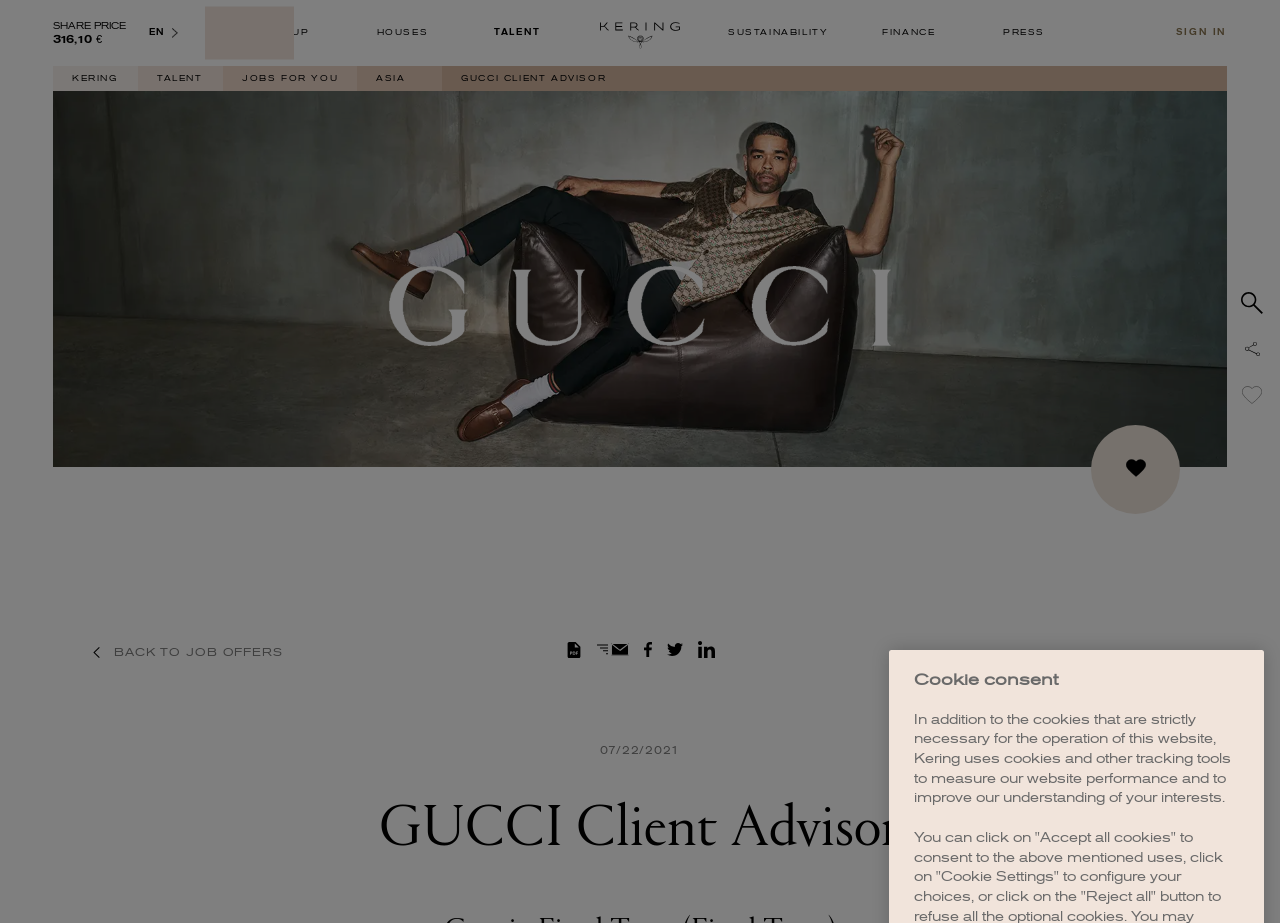Please determine the bounding box coordinates of the clickable area required to carry out the following instruction: "Go to 'GROUP'". The coordinates must be four float numbers between 0 and 1, represented as [left, top, right, bottom].

[0.18, 0.0, 0.27, 0.072]